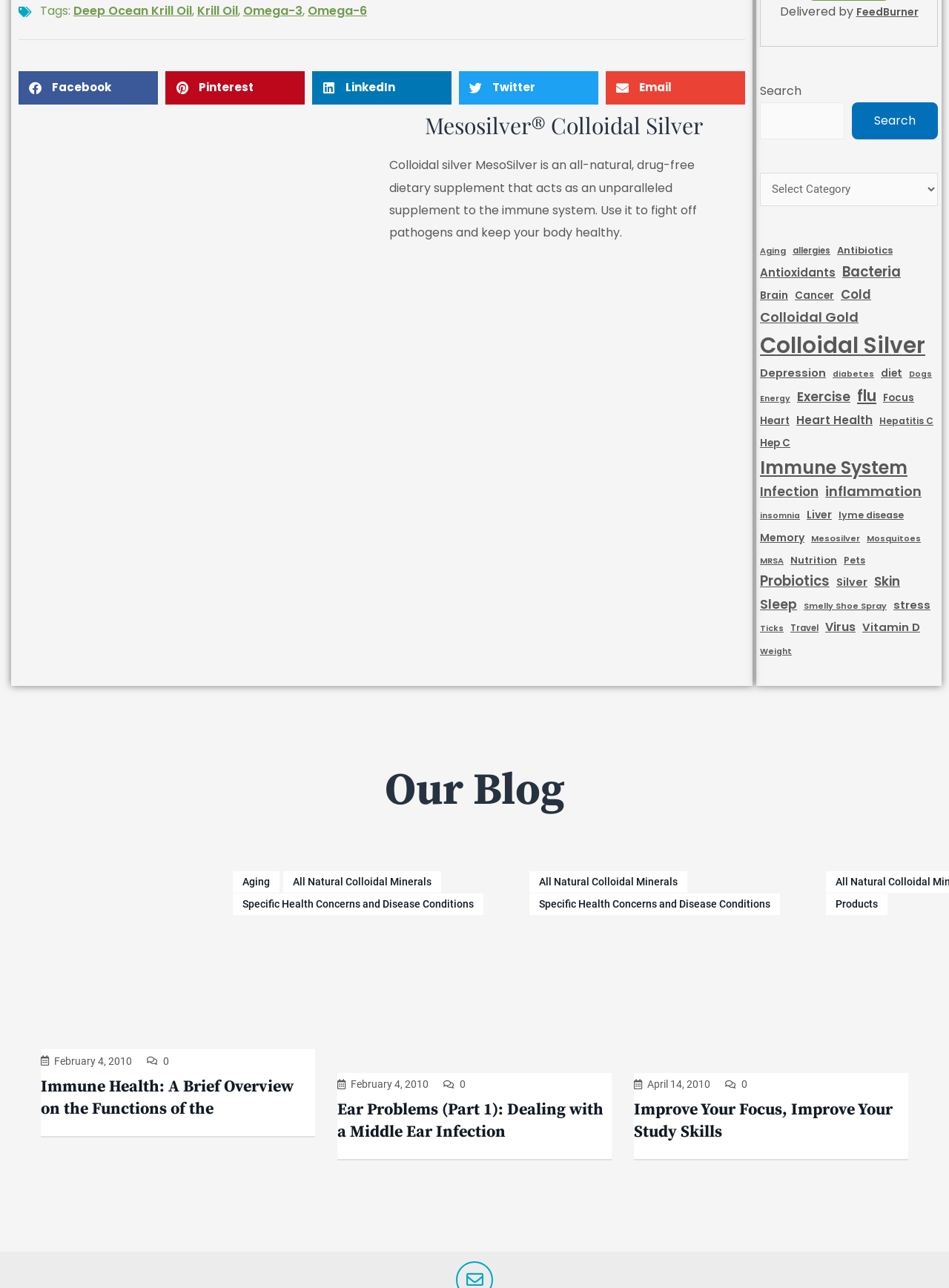Kindly determine the bounding box coordinates of the area that needs to be clicked to fulfill this instruction: "Share on Facebook".

[0.02, 0.055, 0.166, 0.081]